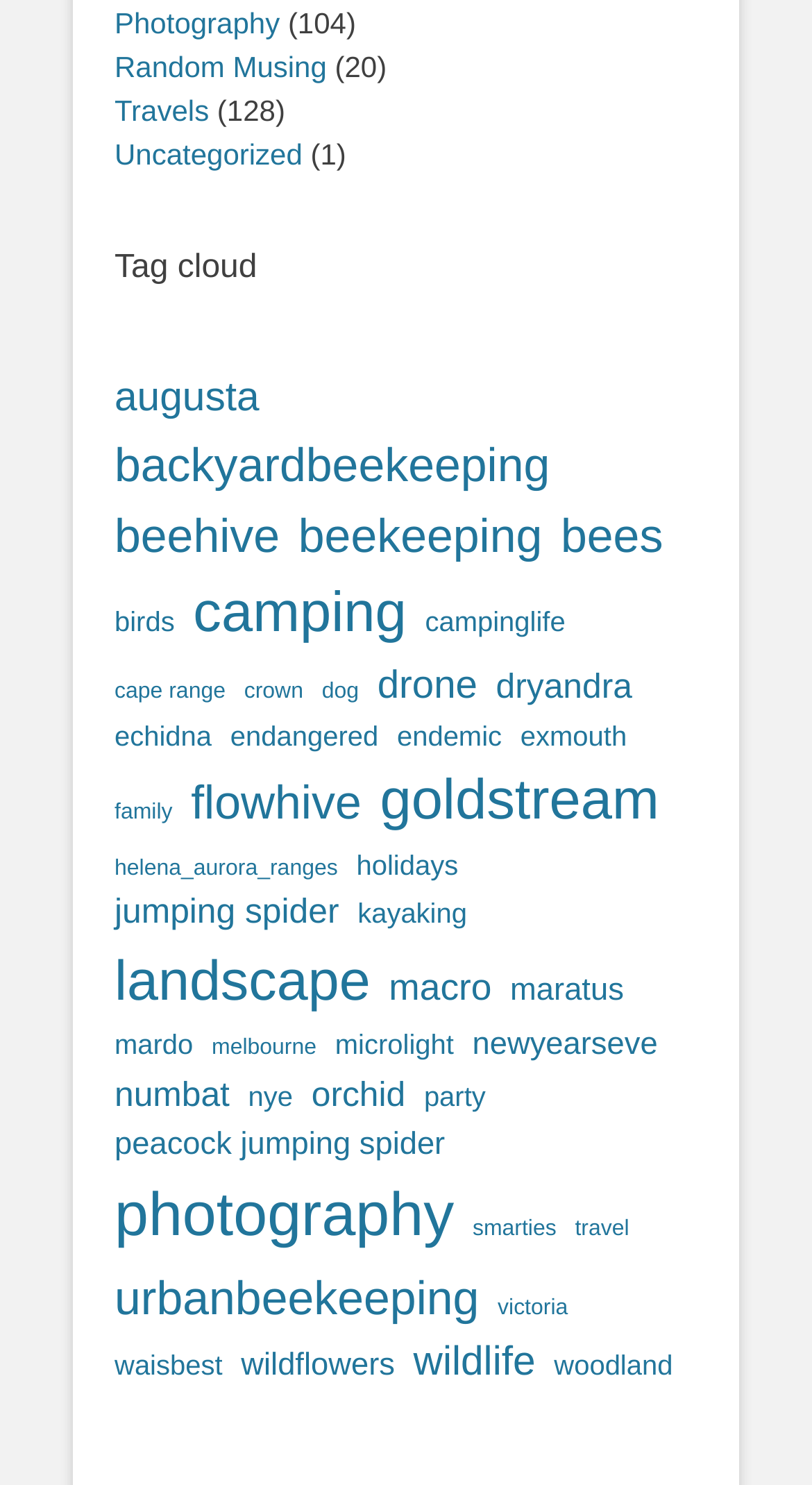Examine the image and give a thorough answer to the following question:
What is the category that is located at the bottom of the webpage?

I looked at the links at the bottom of the webpage and found that the last link is 'woodland (2 items)', which is the category located at the bottom of the webpage.